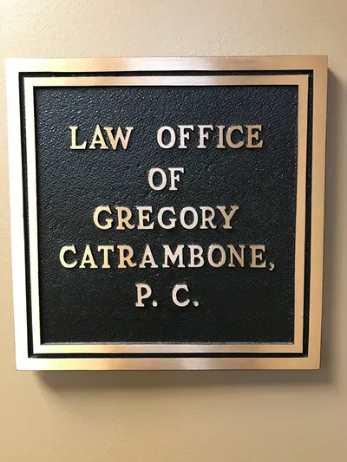Describe the image with as much detail as possible.

The image displays a professional wall plaque featuring the name of a law office. The plaque is framed with a metallic border and showcases embossed lettering on a textured black background. Prominently featured are the words "LAW OFFICE OF GREGORY CATRAMBONE, P.C.," indicating the establishment's commitment to legal services. The use of a formal design enhances its elegance, reflecting the professionalism expected from a law firm. This sign likely hangs outside the office, serving as a clear identification for clients and visitors.